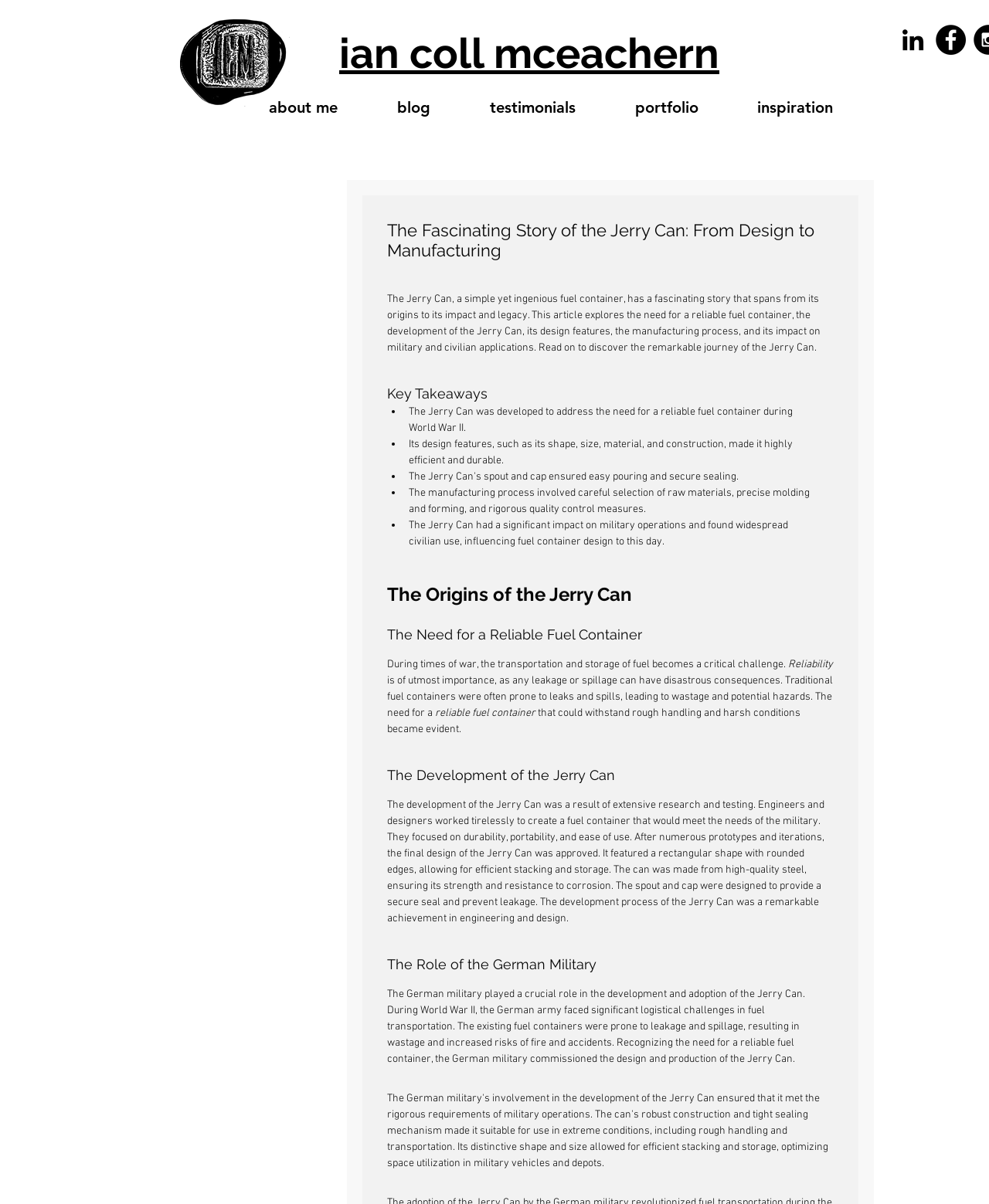Write an extensive caption that covers every aspect of the webpage.

The webpage is about the fascinating story of the Jerry Can, a simple yet ingenious fuel container. At the top left of the page, there is an image of an elegant wax seal stamp with the initials "I" intertwined with a secondary letter, which adds a personal touch. Below the image, the author's name "ian coll mceachern" is displayed prominently. 

To the right of the author's name, there is a navigation menu labeled "Site" with links to "about me", "blog", "testimonials", "portfolio", and "inspiration". At the top right corner, there are social media links to LinkedIn and Facebook, represented by black icons.

The main content of the webpage is divided into sections, starting with an introduction to the Jerry Can, which explains its origins, design features, manufacturing process, and impact on military and civilian applications. 

Below the introduction, there is a section titled "Key Takeaways" with a list of four bullet points summarizing the main points of the article. The bullet points highlight the development of the Jerry Can to address the need for a reliable fuel container during World War II, its design features, manufacturing process, and significant impact on military operations and civilian use.

The subsequent sections delve deeper into the story of the Jerry Can, covering its origins, the need for a reliable fuel container, its development, and the role of the German military in its adoption. The text is accompanied by headings and subheadings that break up the content into manageable chunks, making it easy to follow.